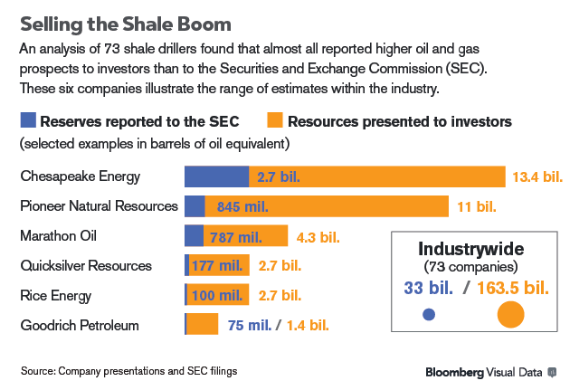How many companies were analyzed in the study?
Based on the screenshot, respond with a single word or phrase.

73